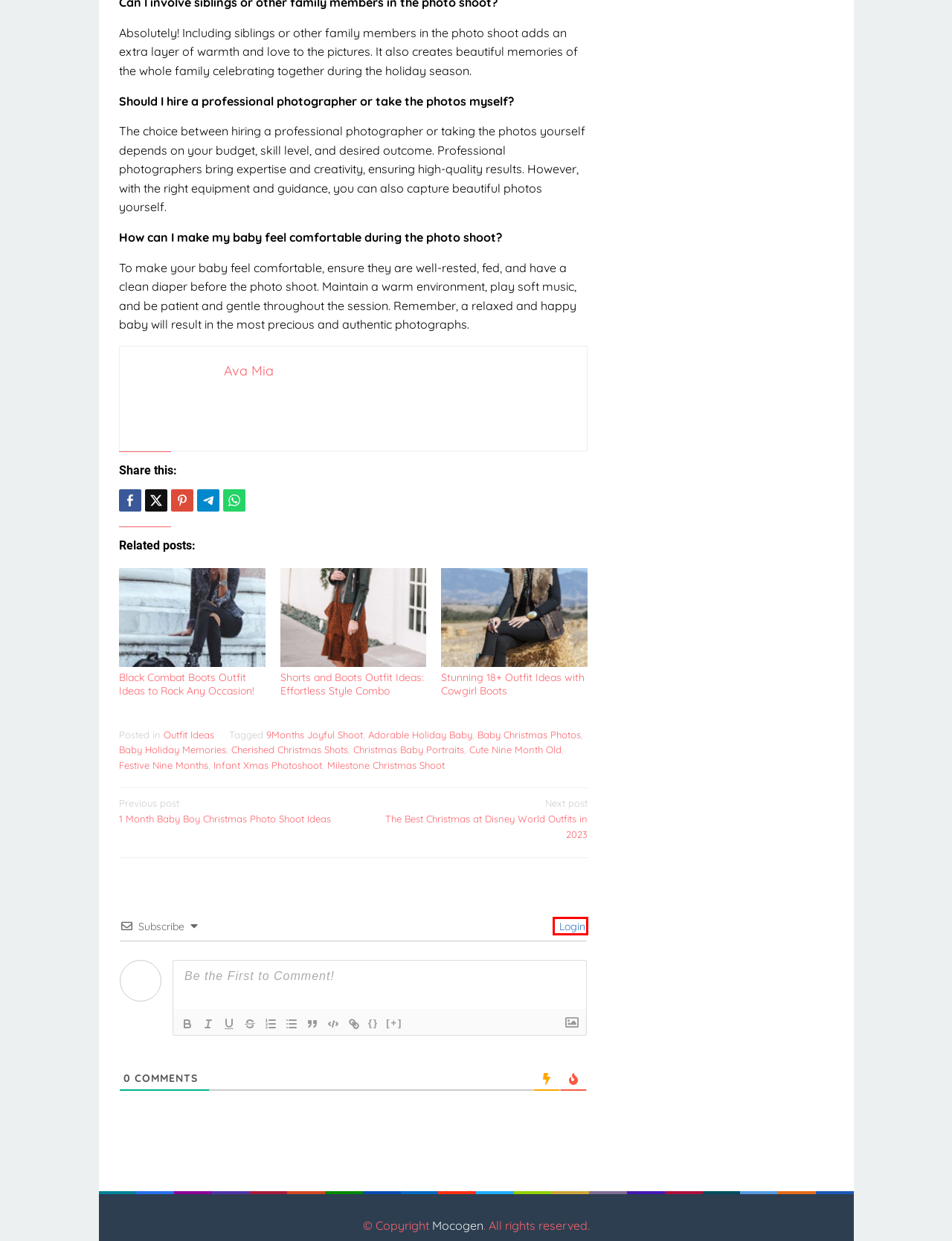Look at the screenshot of the webpage and find the element within the red bounding box. Choose the webpage description that best fits the new webpage that will appear after clicking the element. Here are the candidates:
A. 1 Month Baby Boy Christmas Photo Shoot Ideas - Best Place To Refresh Your Mind
B. Stunning 18+ Outfit Ideas With Cowgirl Boots - Best Place To Refresh Your Mind
C. Baby Christmas Photos - Best Place To Refresh Your Mind
D. Baby Holiday Memories - Best Place To Refresh Your Mind
E. Log In ‹ Best Place To Refresh Your Mind — WordPress
F. Cherished Christmas Shots - Best Place To Refresh Your Mind
G. 9Months Joyful Shoot - Best Place To Refresh Your Mind
H. Adorable Holiday Baby - Best Place To Refresh Your Mind

E